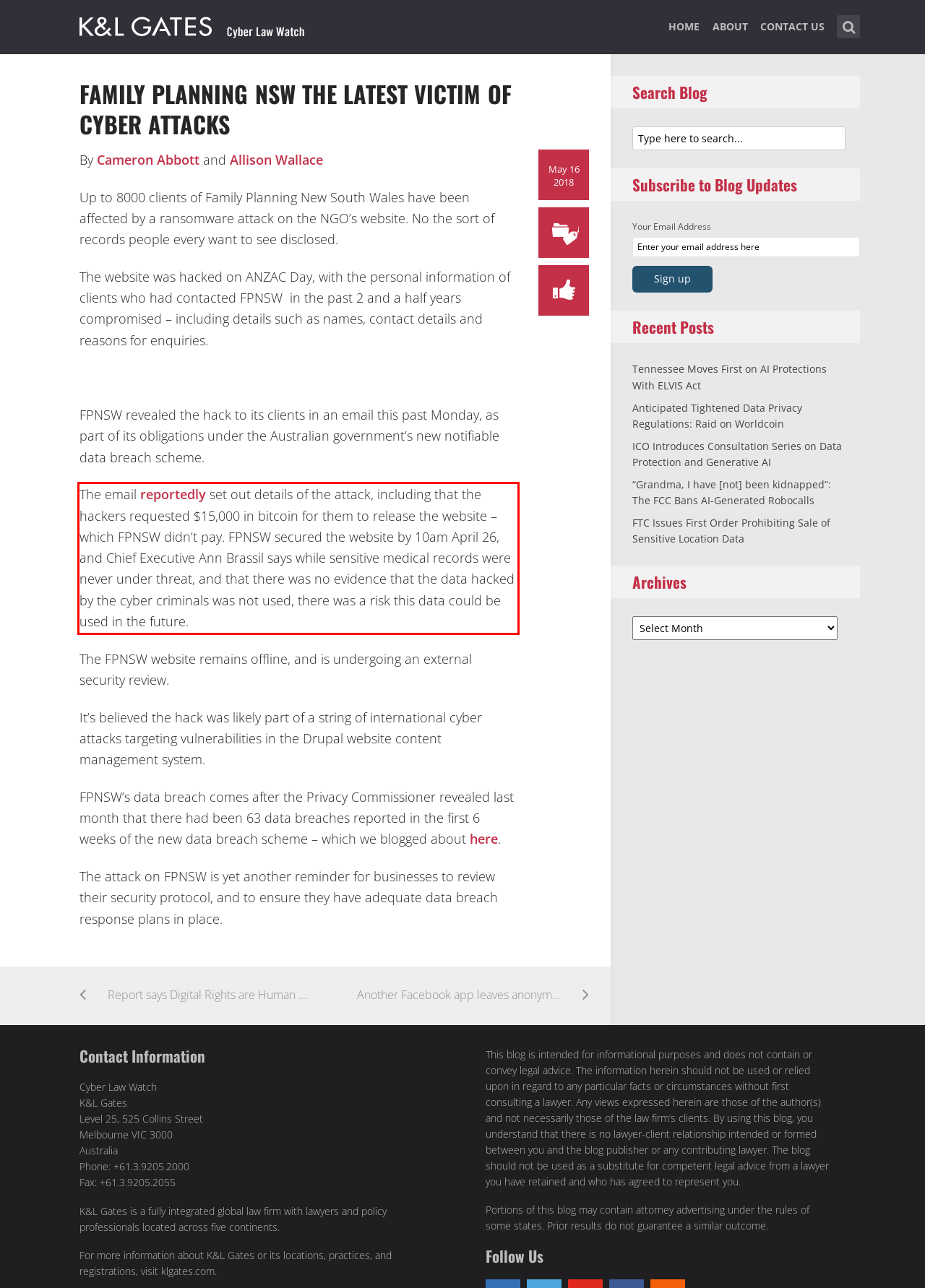Look at the screenshot of the webpage, locate the red rectangle bounding box, and generate the text content that it contains.

The email reportedly set out details of the attack, including that the hackers requested $15,000 in bitcoin for them to release the website – which FPNSW didn’t pay. FPNSW secured the website by 10am April 26, and Chief Executive Ann Brassil says while sensitive medical records were never under threat, and that there was no evidence that the data hacked by the cyber criminals was not used, there was a risk this data could be used in the future.